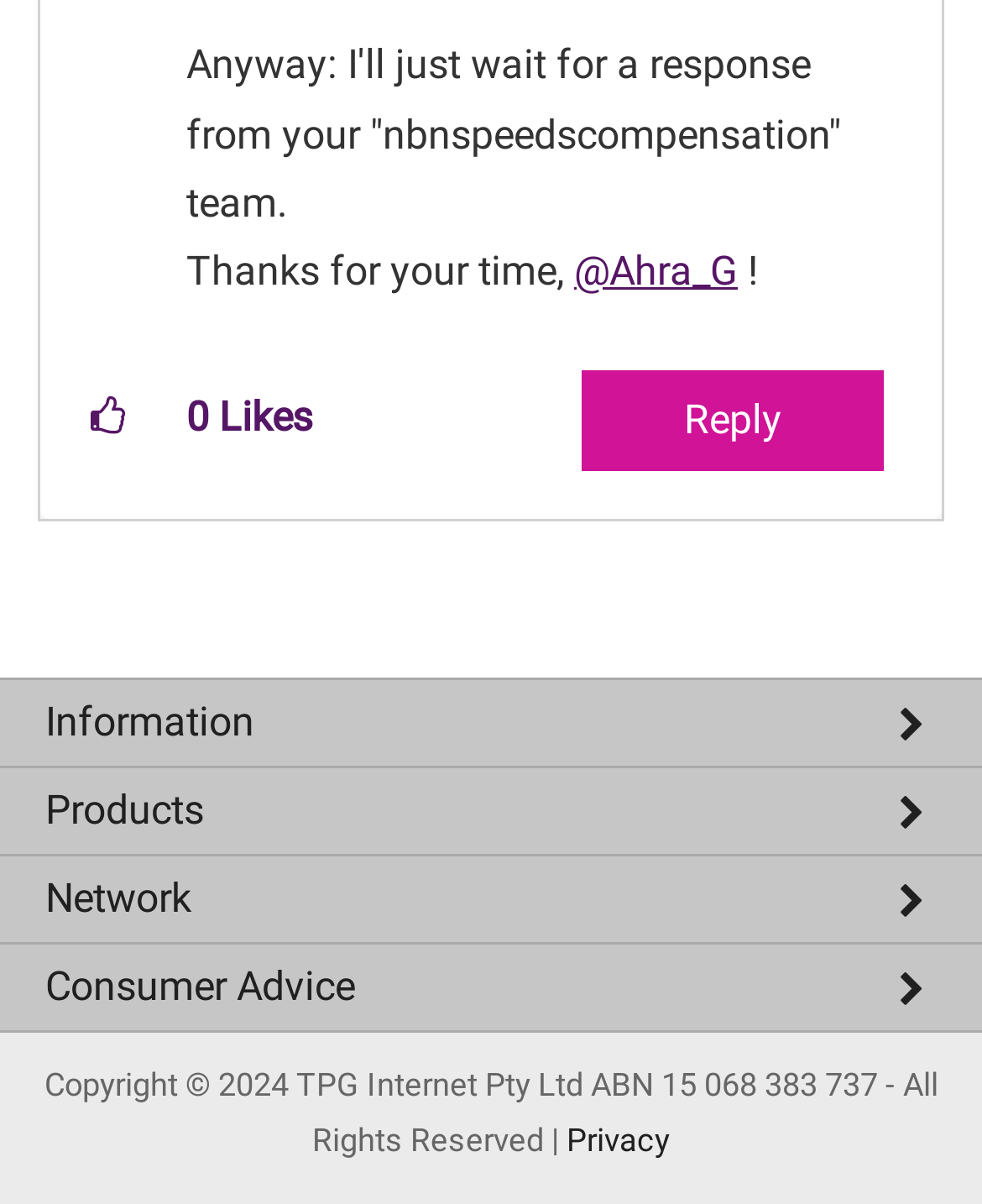Please specify the bounding box coordinates of the element that should be clicked to execute the given instruction: 'Log in to the community'. Ensure the coordinates are four float numbers between 0 and 1, expressed as [left, top, right, bottom].

None